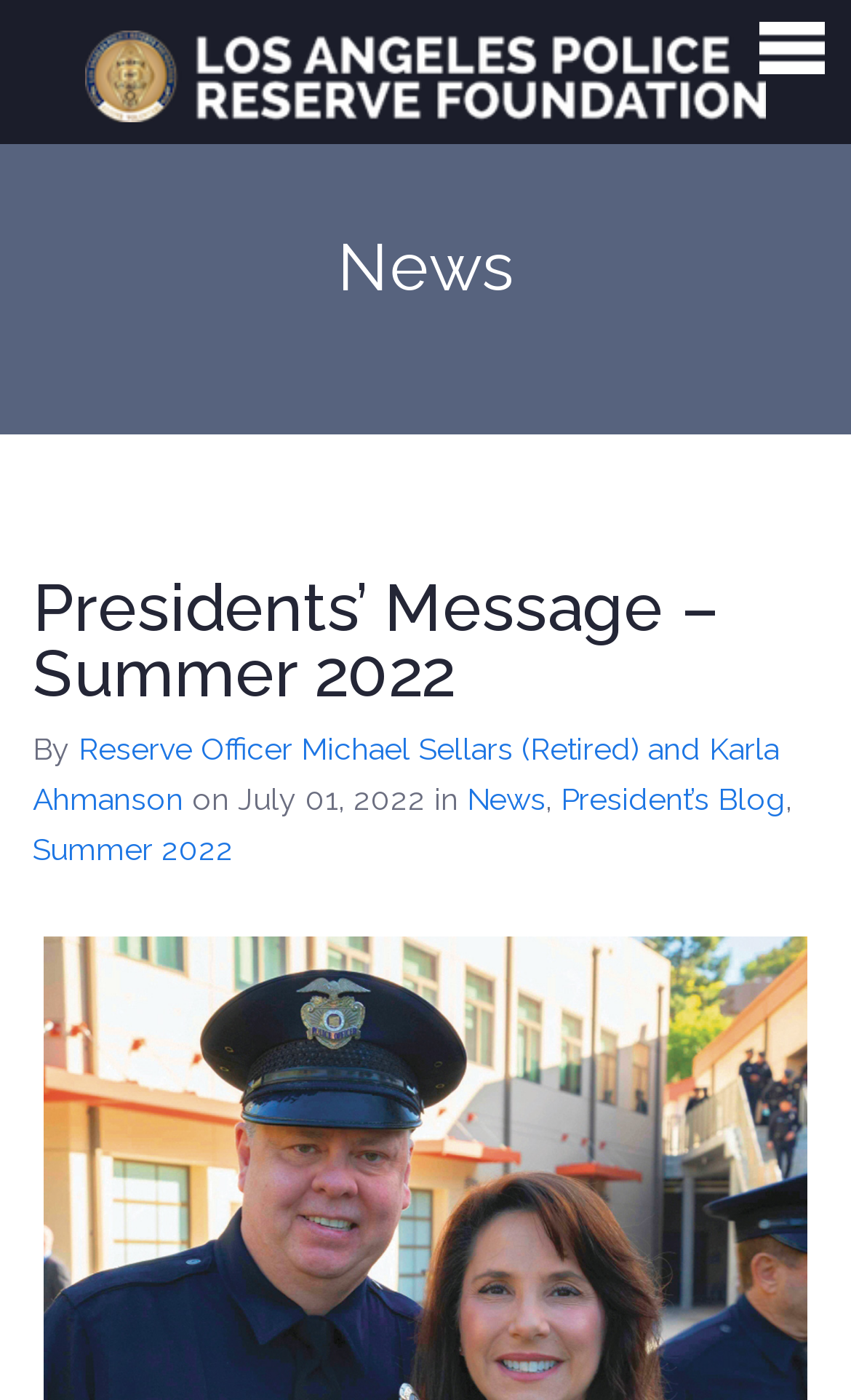Who is the author of the President's Message?
Please use the image to provide an in-depth answer to the question.

I found the answer by looking at the text under the 'News' heading, which mentions the author of the President's Message as Reserve Officer Michael Sellars (Retired) and Karla Ahmanson.